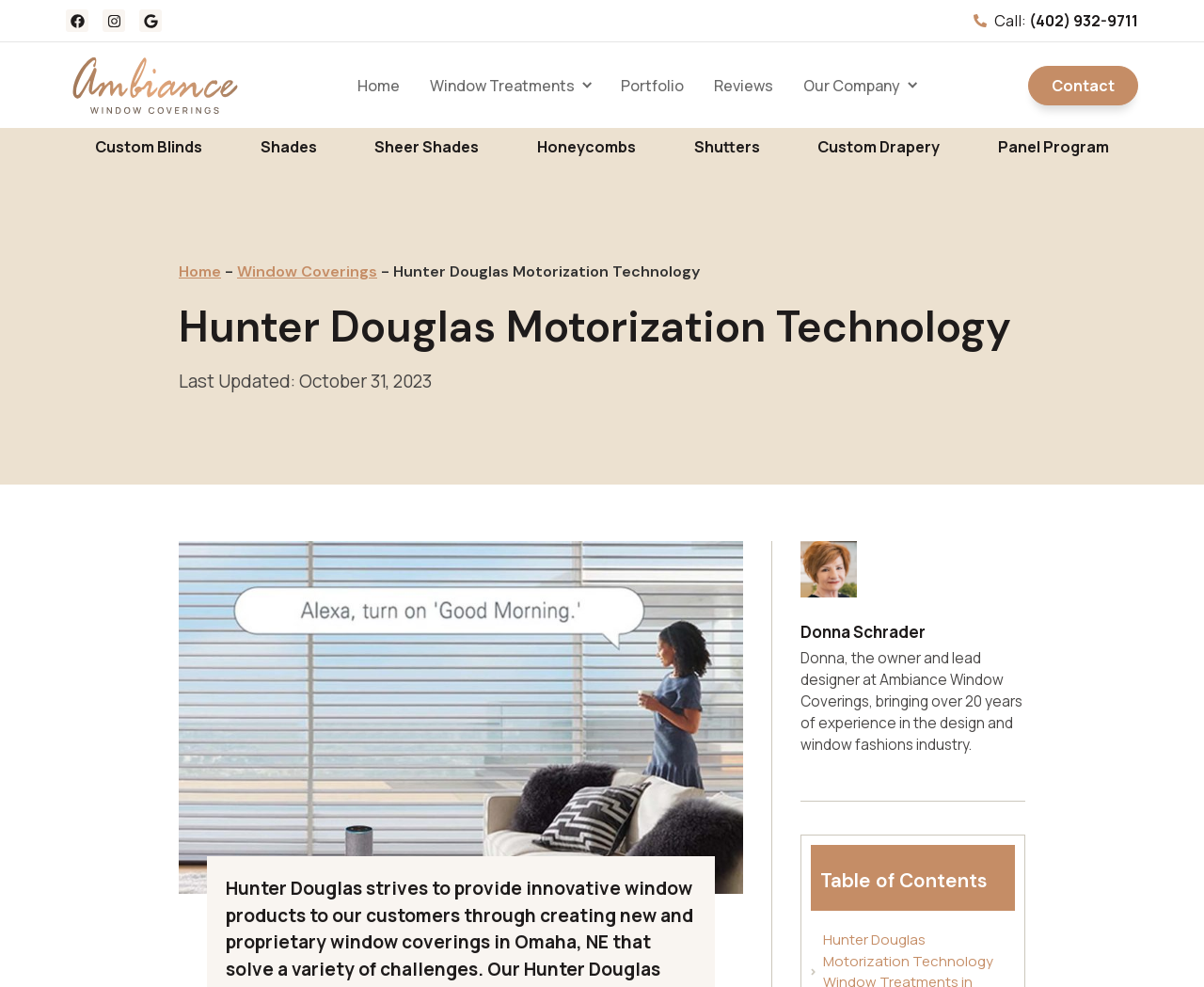Pinpoint the bounding box coordinates of the clickable area necessary to execute the following instruction: "Go to Contact page". The coordinates should be given as four float numbers between 0 and 1, namely [left, top, right, bottom].

[0.854, 0.066, 0.945, 0.107]